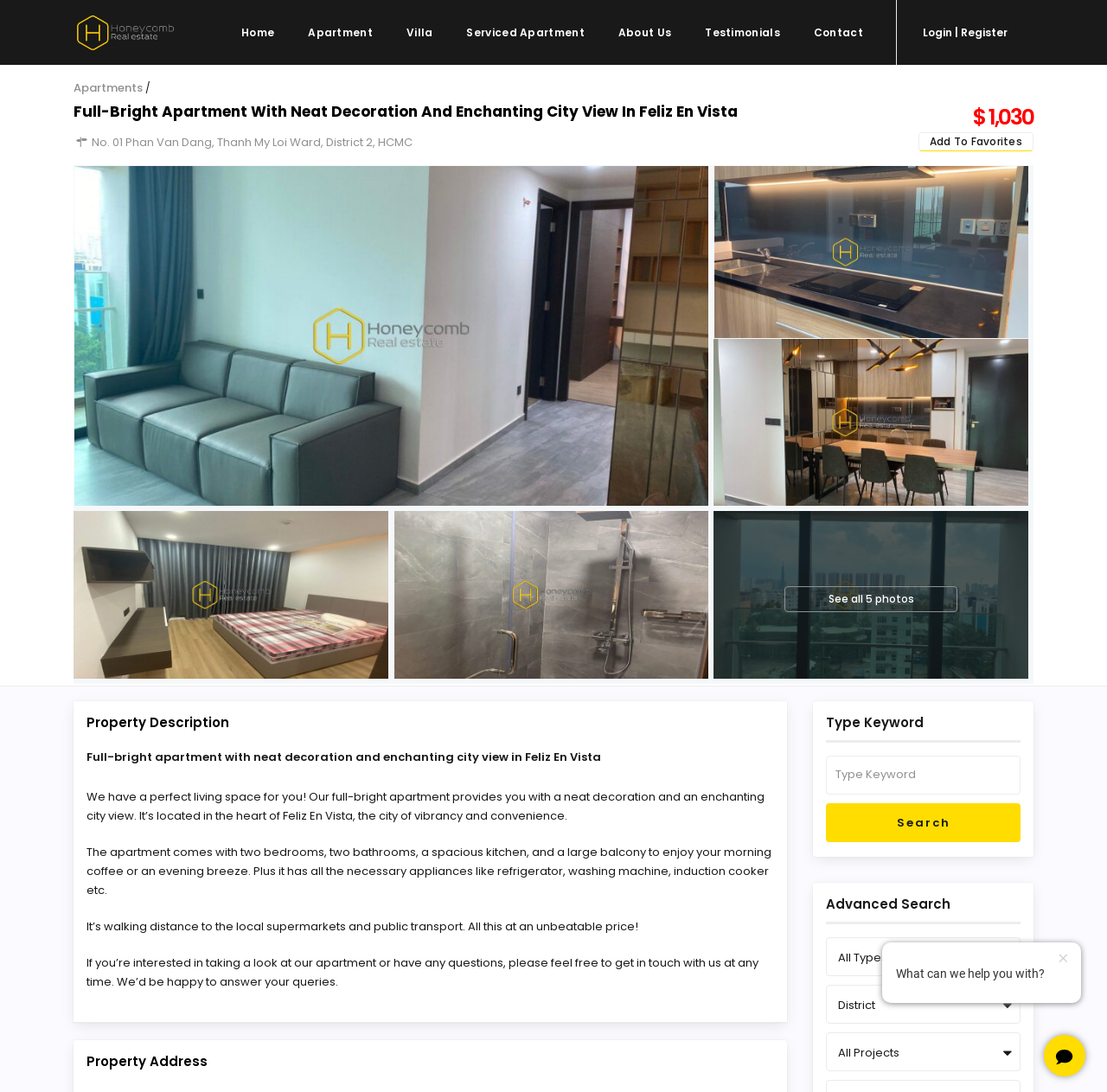Predict the bounding box of the UI element based on this description: "About Us".

[0.544, 0.0, 0.621, 0.059]